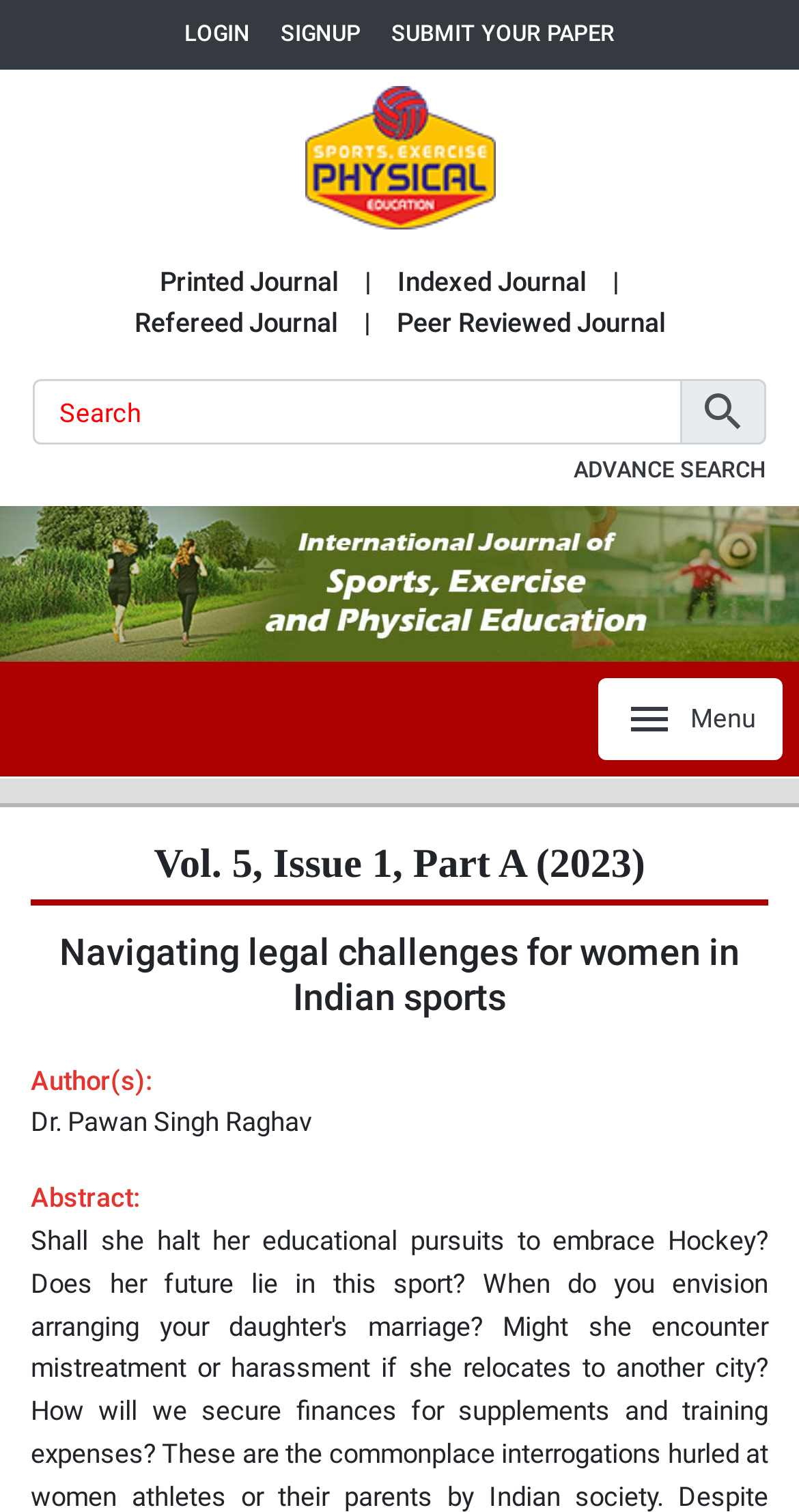Could you indicate the bounding box coordinates of the region to click in order to complete this instruction: "go to advanced search".

[0.718, 0.3, 0.959, 0.324]